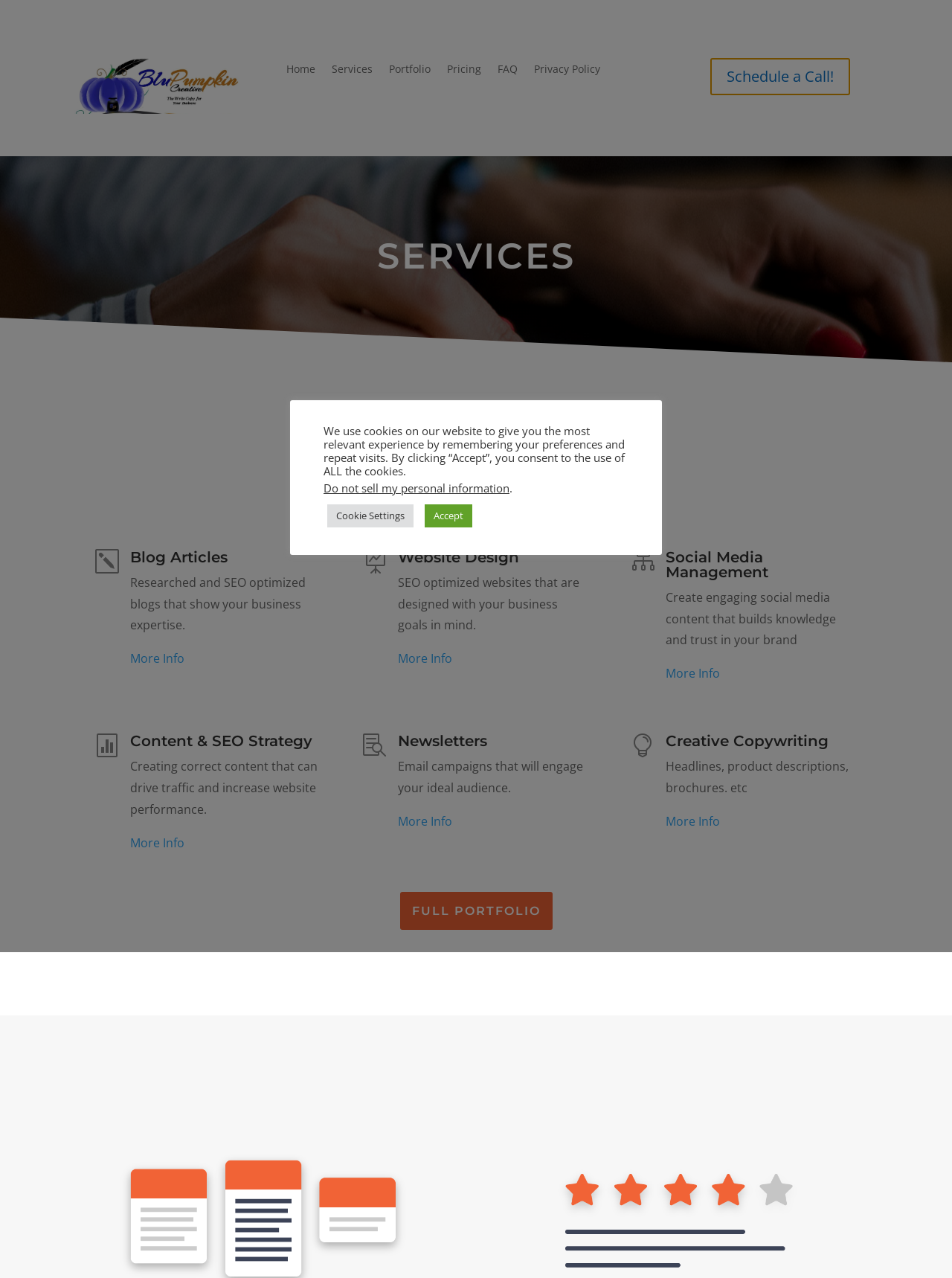Locate the bounding box coordinates of the clickable region necessary to complete the following instruction: "Get more information about Website Design". Provide the coordinates in the format of four float numbers between 0 and 1, i.e., [left, top, right, bottom].

[0.418, 0.509, 0.475, 0.522]